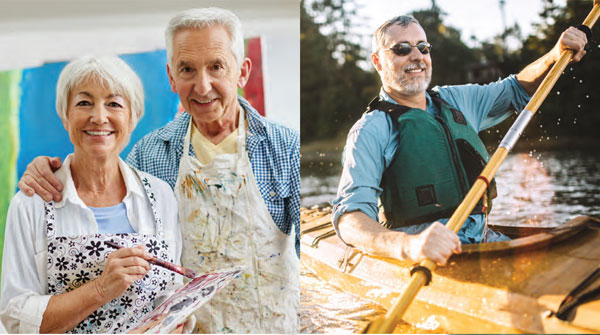Elaborate on the various elements present in the image.

The image showcases two distinct yet complementary scenes that beautifully encapsulate the essence of active retirement life. On the left is a cheerful elderly couple, with the woman holding a palette and brush, clearly engaged in a creative endeavor, set against a backdrop of colorful artwork. Their smiles exude warmth and joy, reflecting the satisfaction derived from pursuing artistic interests together. 

On the right side, a lively man is captured mid-action as he kayaks on a serene waterway, demonstrating the adventurous spirit that can accompany later years. Dressed in a life vest and sunglasses, he embraces the tranquility of nature while actively engaging in a recreational activity.

This imagery conveys the diverse options for fulfillment and activity in retirement, emphasizing both creative expression and outdoor adventure as vital components of a fulfilling life. With careful planning, as mentioned in the accompanying text, retirees can find harmony between their dreams and realistic living situations in vibrant communities like those in Central Virginia.